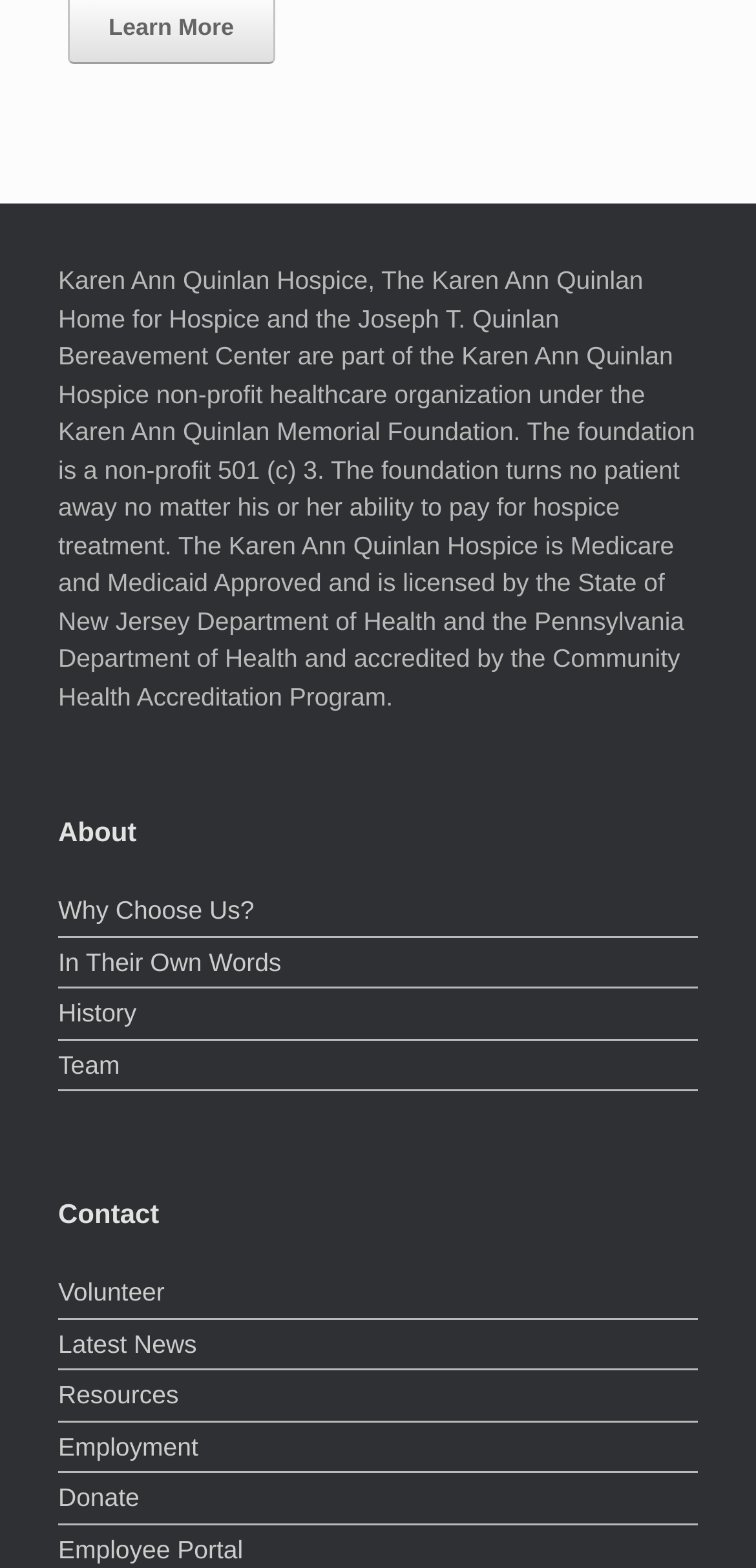Determine the bounding box coordinates for the HTML element described here: "Why Choose Us?".

[0.077, 0.569, 0.923, 0.598]